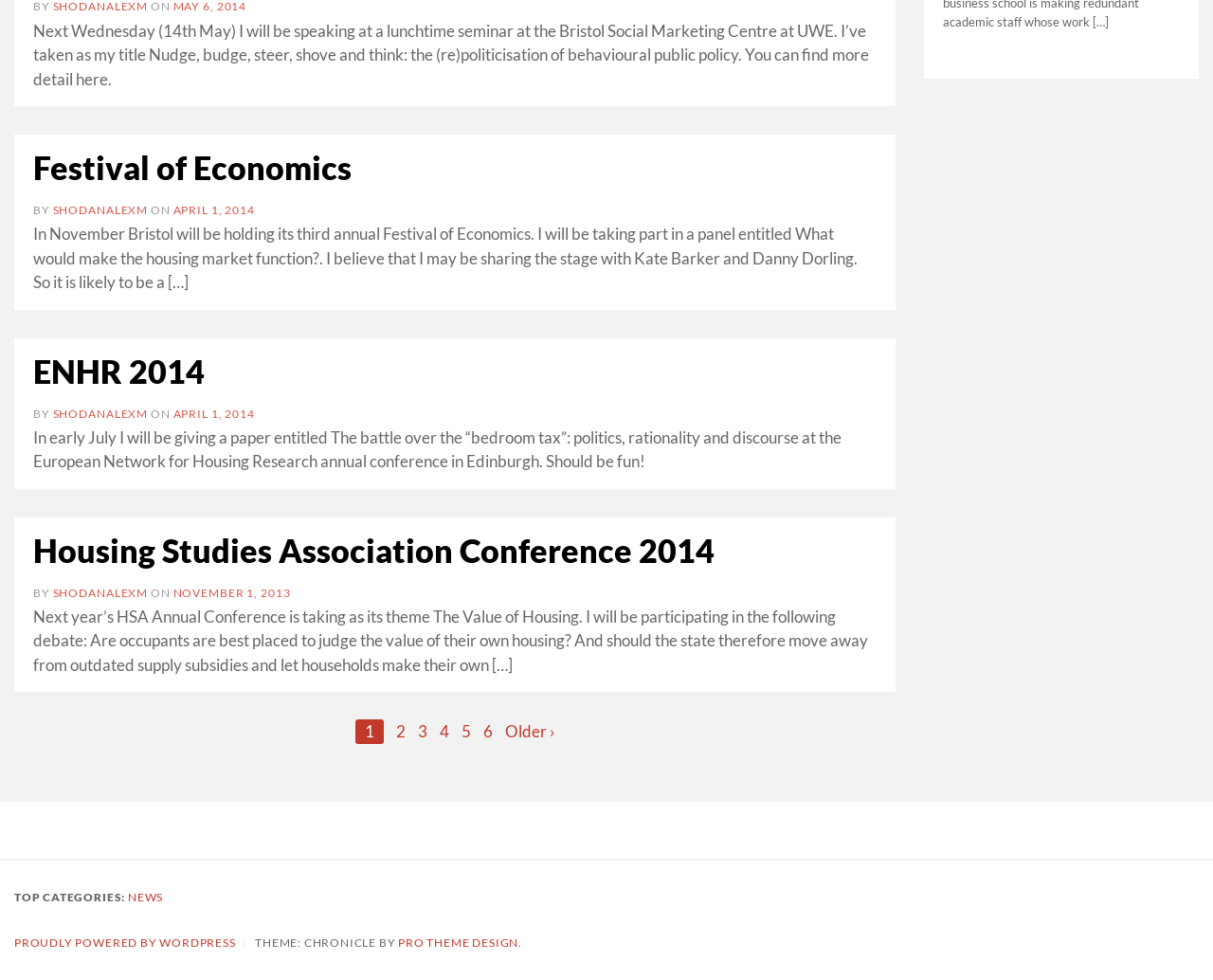Determine the bounding box coordinates of the UI element that matches the following description: "shodanalexm". The coordinates should be four float numbers between 0 and 1 in the format [left, top, right, bottom].

[0.043, 0.597, 0.122, 0.612]